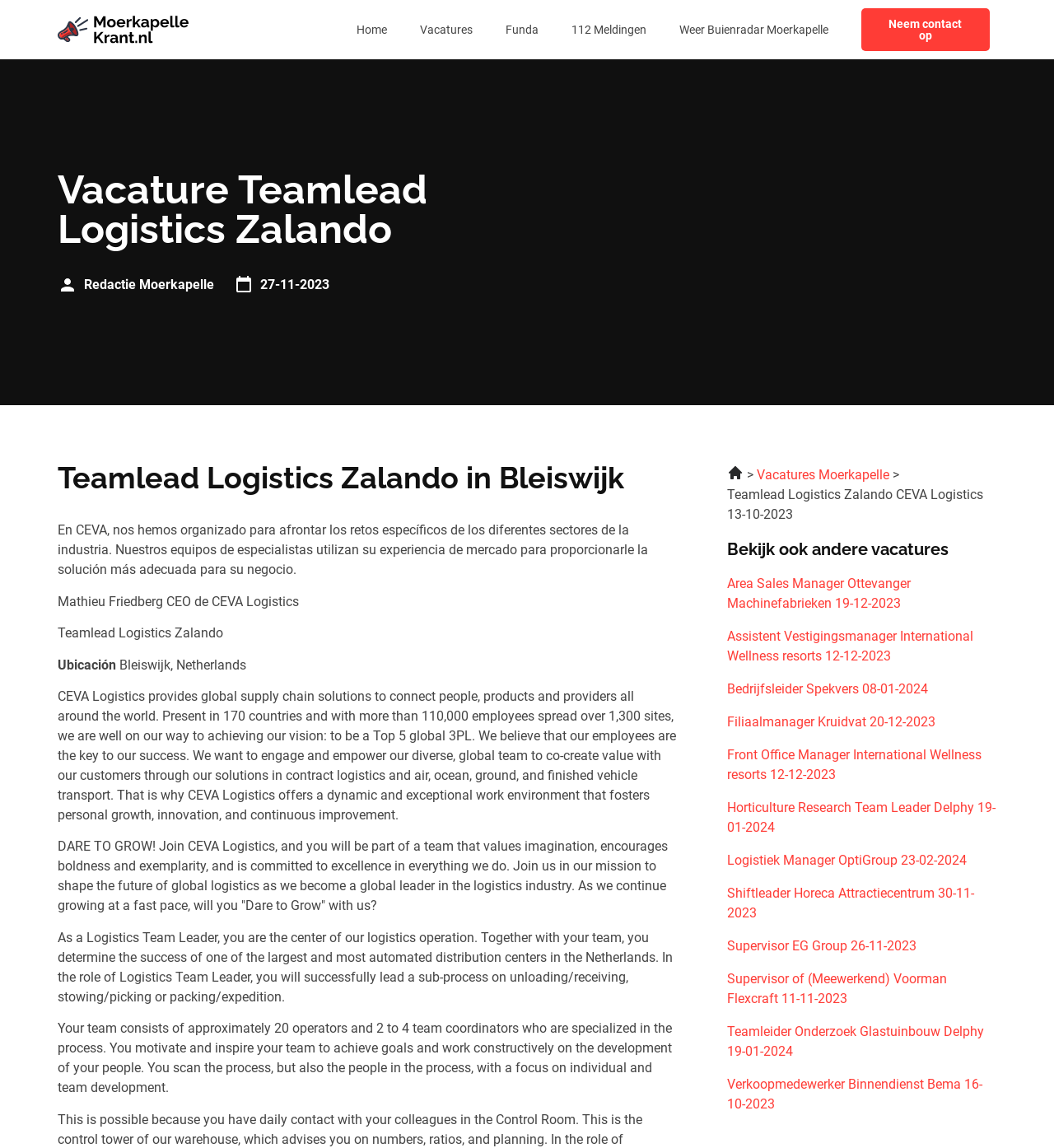Give the bounding box coordinates for the element described as: "Verkoopmedewerker Binnendienst Bema 16-10-2023".

[0.69, 0.936, 0.945, 0.971]